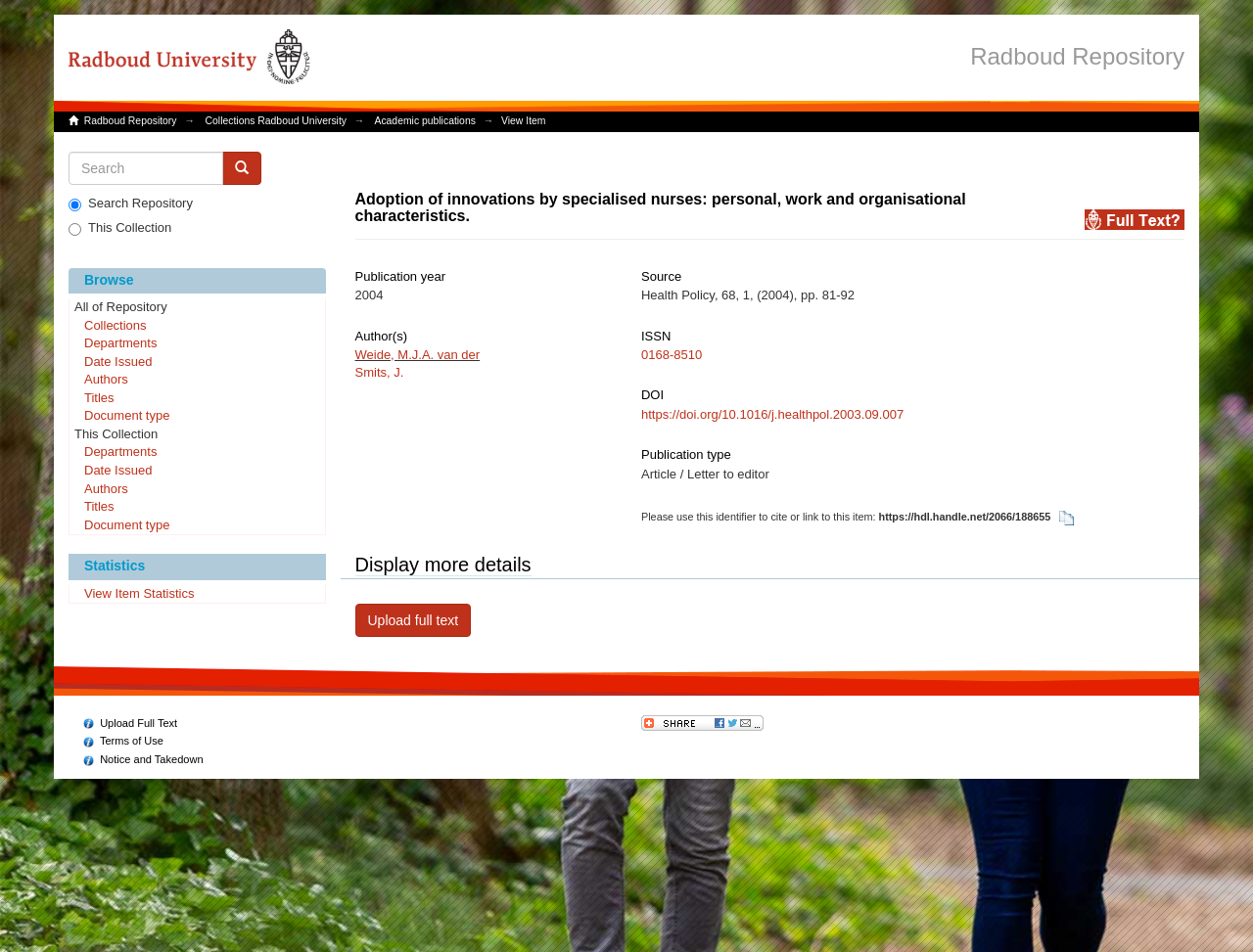Find and indicate the bounding box coordinates of the region you should select to follow the given instruction: "Browse all of repository".

[0.055, 0.313, 0.26, 0.334]